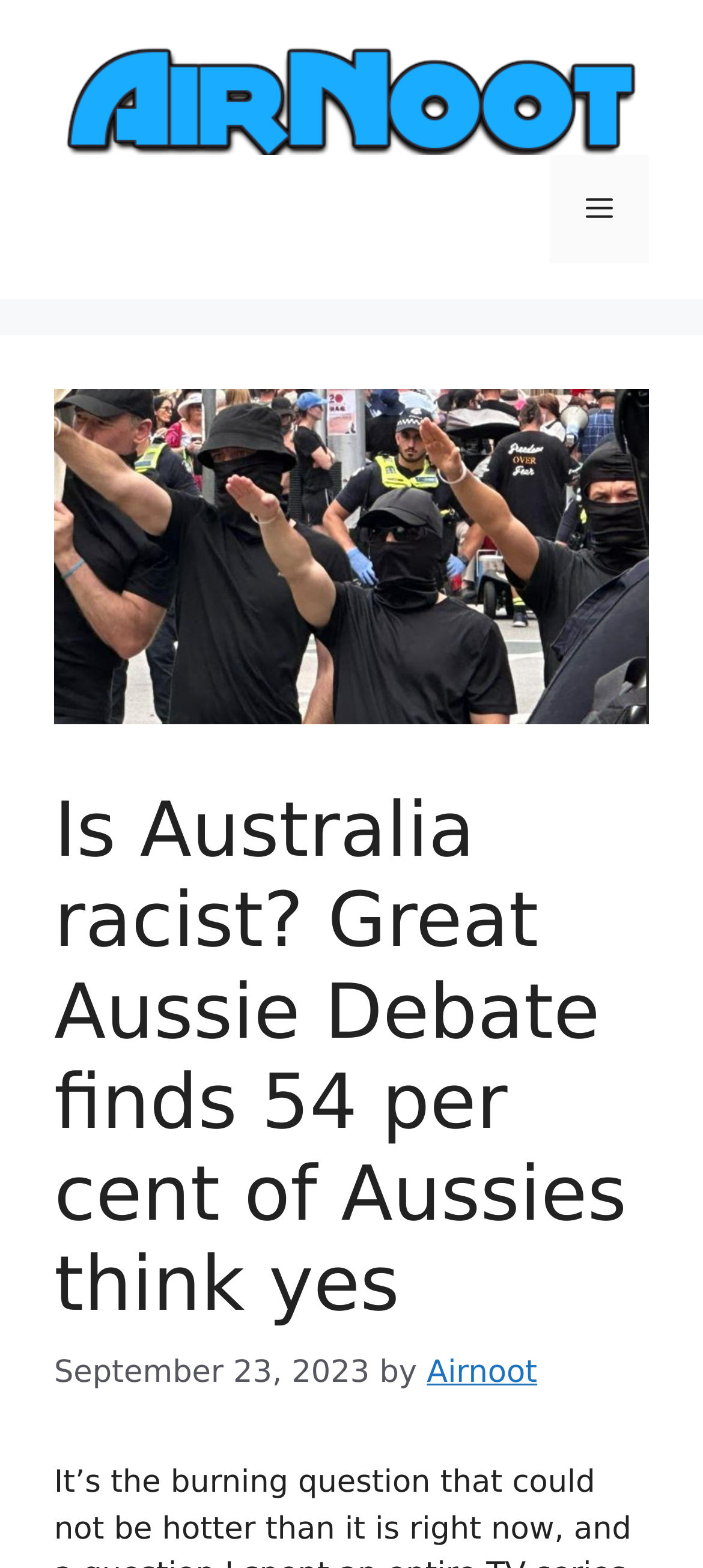Give a detailed overview of the webpage's appearance and contents.

The webpage appears to be a news article or blog post discussing the topic "Is Australia racist?" with a focus on the "Great Aussie Debate" finding that 54% of Australians think yes. 

At the top of the page, there is a banner that spans the entire width, containing a link to the website "Airnoot" accompanied by an image of the same name. To the right of the banner, there is a navigation menu toggle button labeled "Menu" that, when expanded, controls the primary menu.

Below the banner, there is a header section that occupies most of the page's width. This section contains a heading that repeats the title "Is Australia racist? Great Aussie Debate finds 54 per cent of Aussies think yes". Directly below the heading, there is a timestamp indicating the article was published on "September 23, 2023", followed by the author's name, "Airnoot", which is also a link.